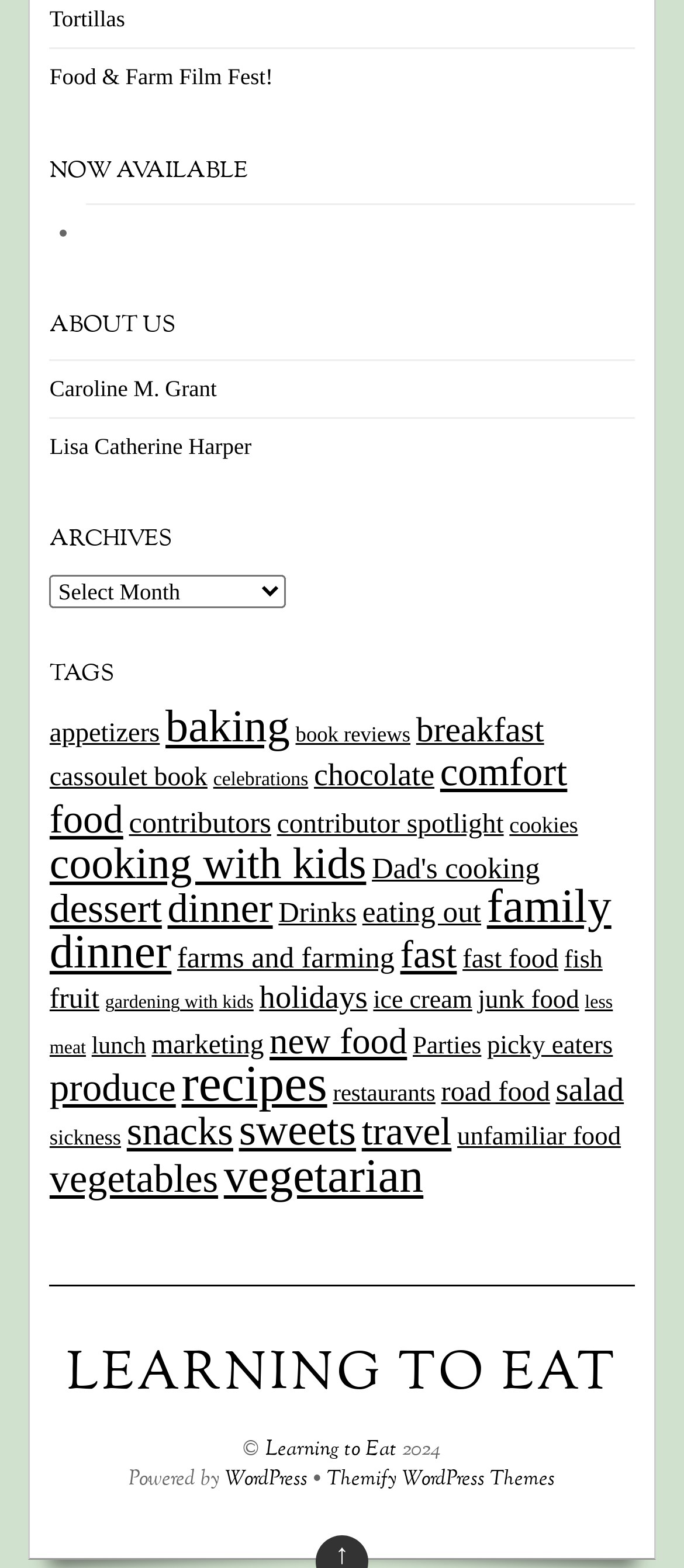Please determine the bounding box coordinates for the UI element described here. Use the format (top-left x, top-left y, bottom-right x, bottom-right y) with values bounded between 0 and 1: gardening with kids

[0.154, 0.634, 0.371, 0.646]